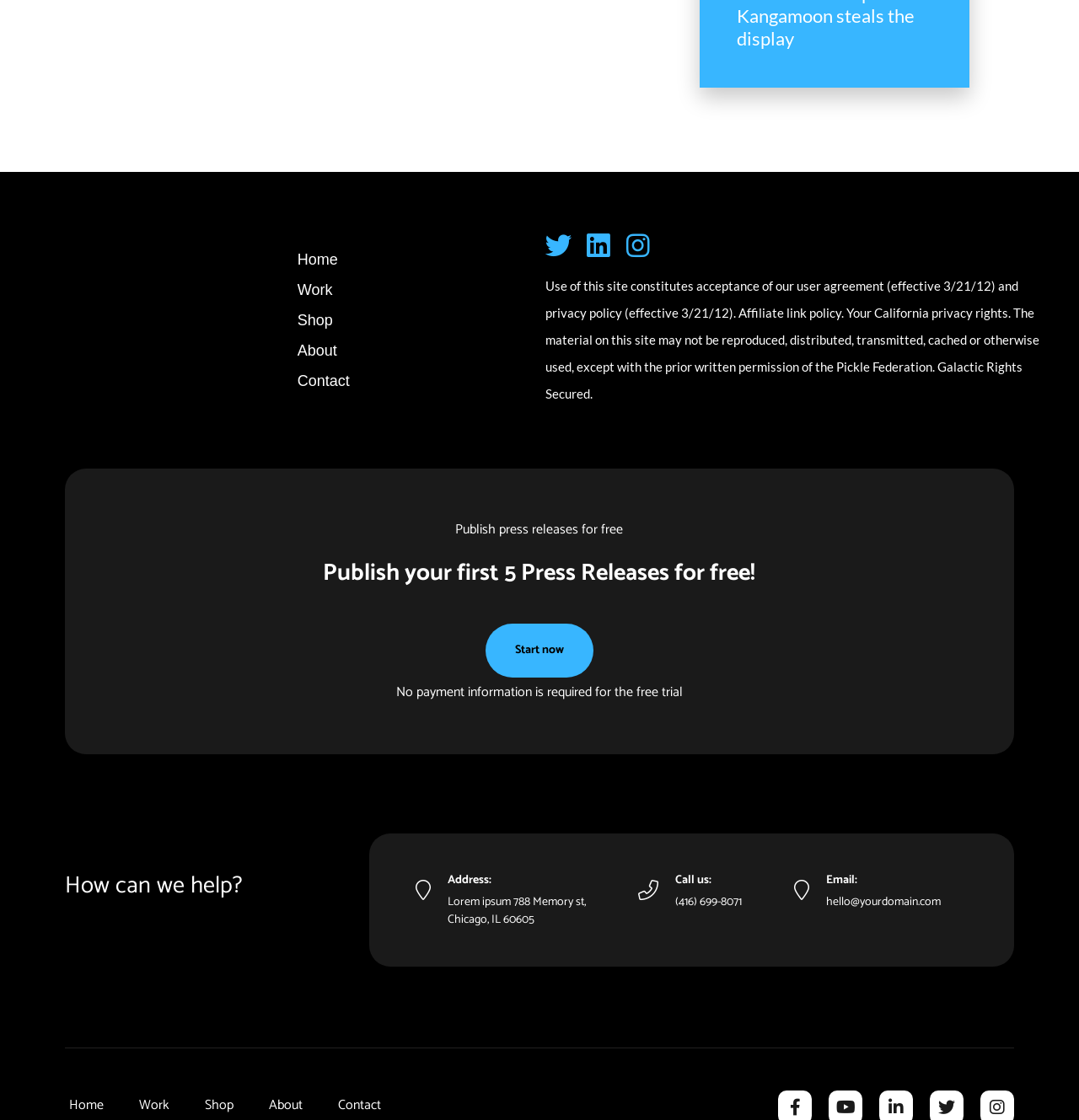Please find and report the bounding box coordinates of the element to click in order to perform the following action: "Start now". The coordinates should be expressed as four float numbers between 0 and 1, in the format [left, top, right, bottom].

[0.45, 0.557, 0.55, 0.605]